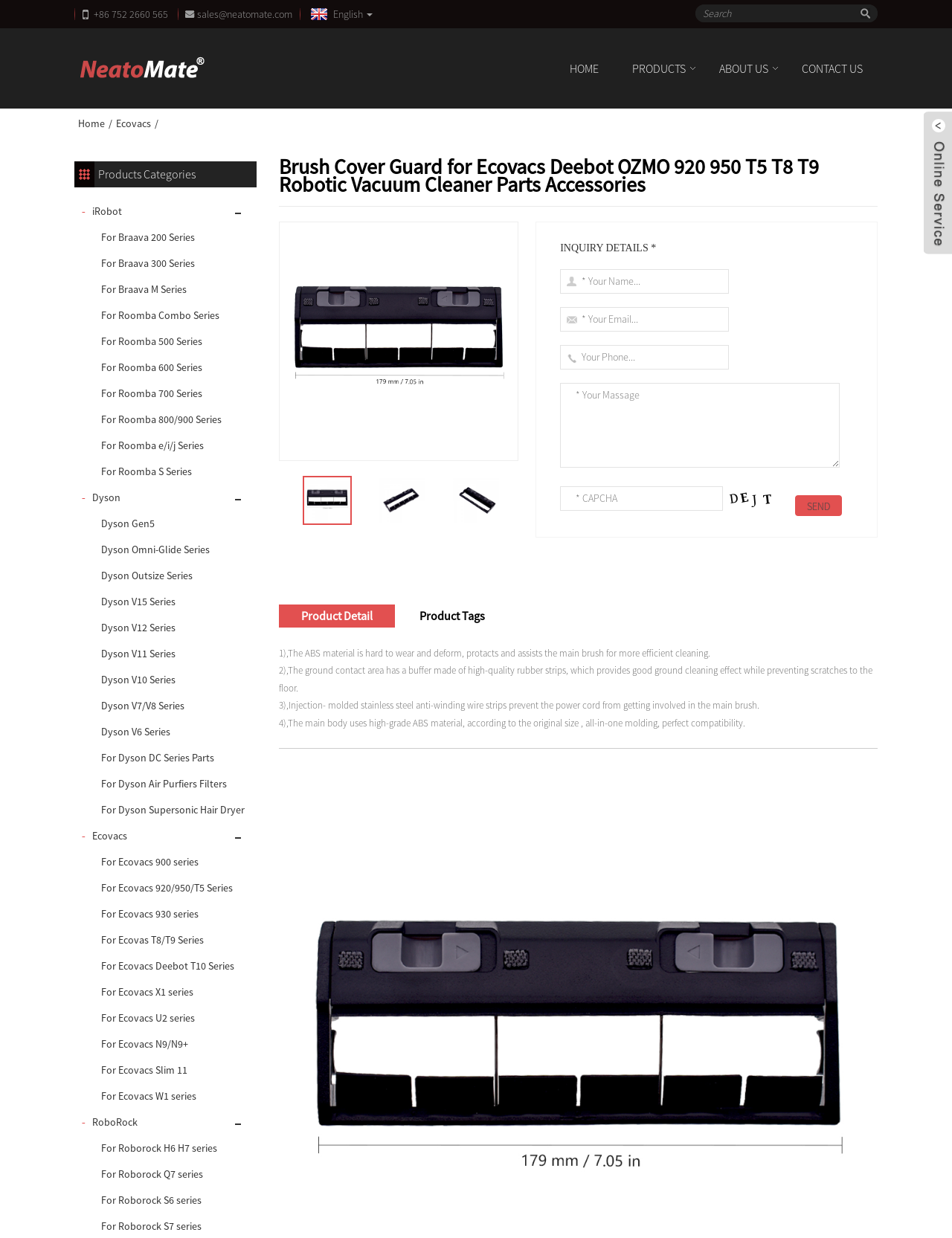Please find the bounding box for the UI element described by: "parent_node: to name="date_to"".

None